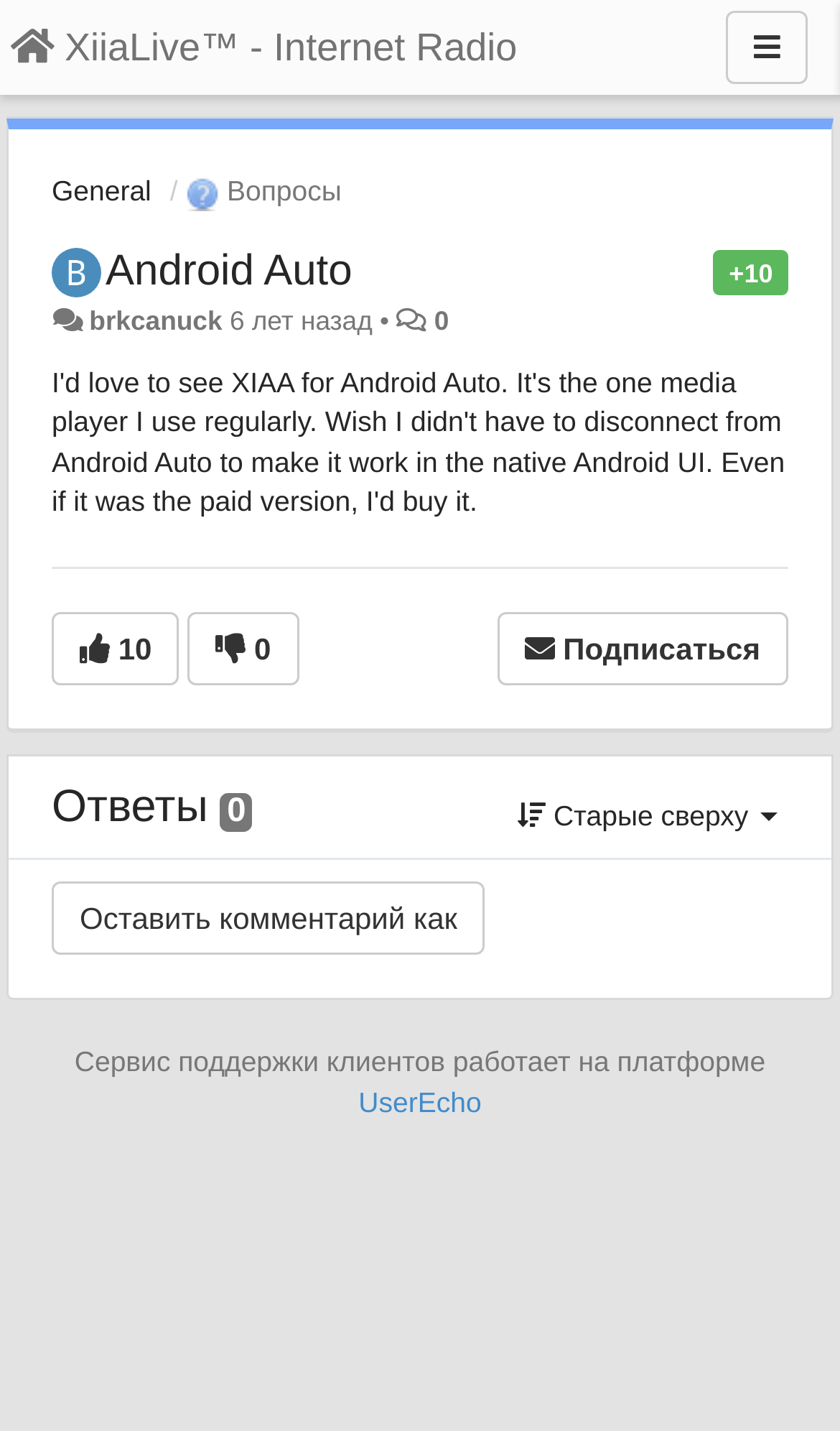Based on the image, provide a detailed and complete answer to the question: 
What is the platform of the service support?

The platform of the service support can be found in the static text element 'Сервис поддержки клиентов работает на платформе' which is followed by a link element with the text 'UserEcho'.